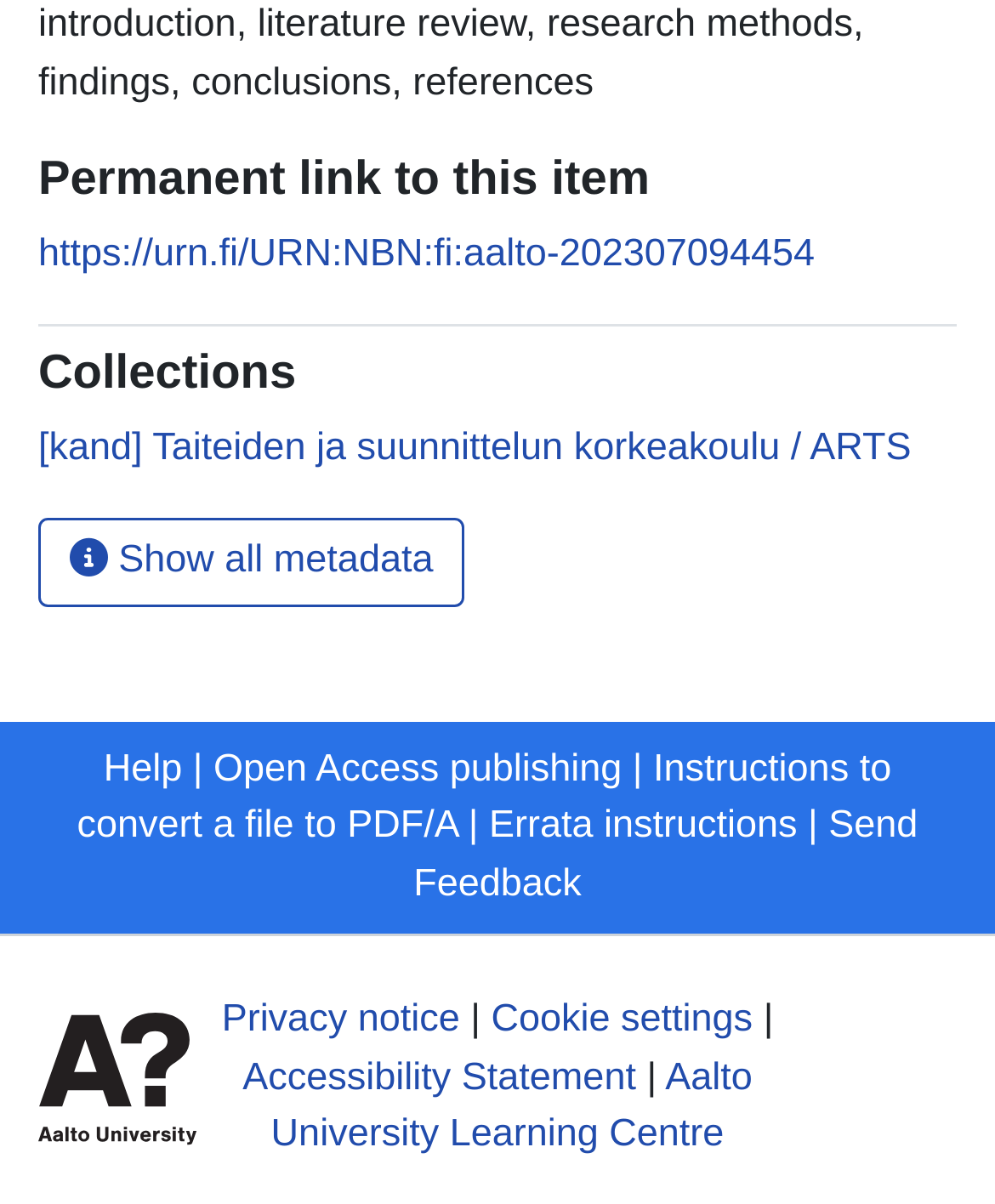What is the title of the item?
Provide a detailed and well-explained answer to the question.

The webpage does not provide a clear title of the item, but it mentions 'Permanent link to this item' and provides a URL, suggesting that the item is a research paper or academic work.